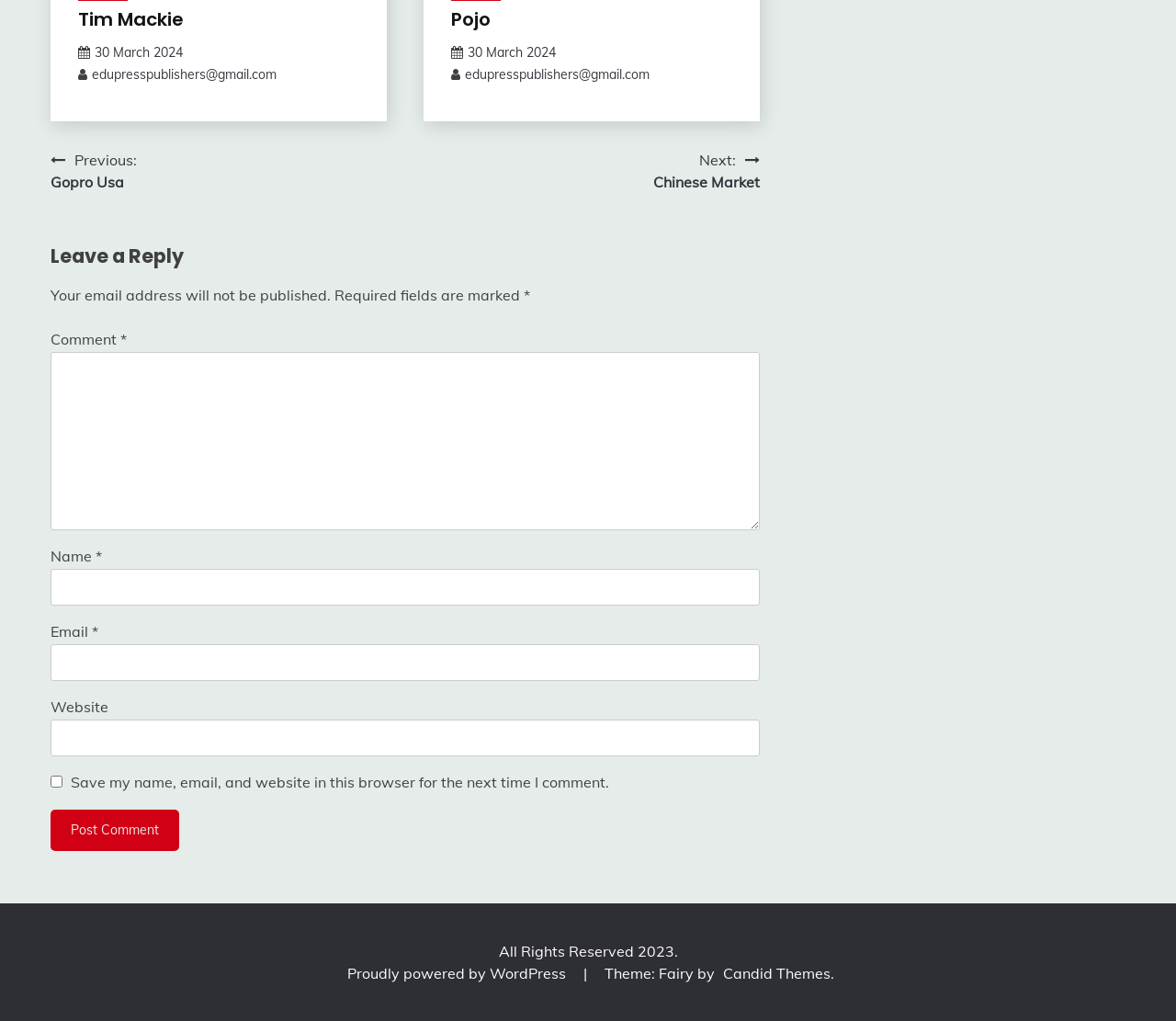Find the bounding box of the UI element described as follows: "서비스 이용약관".

None